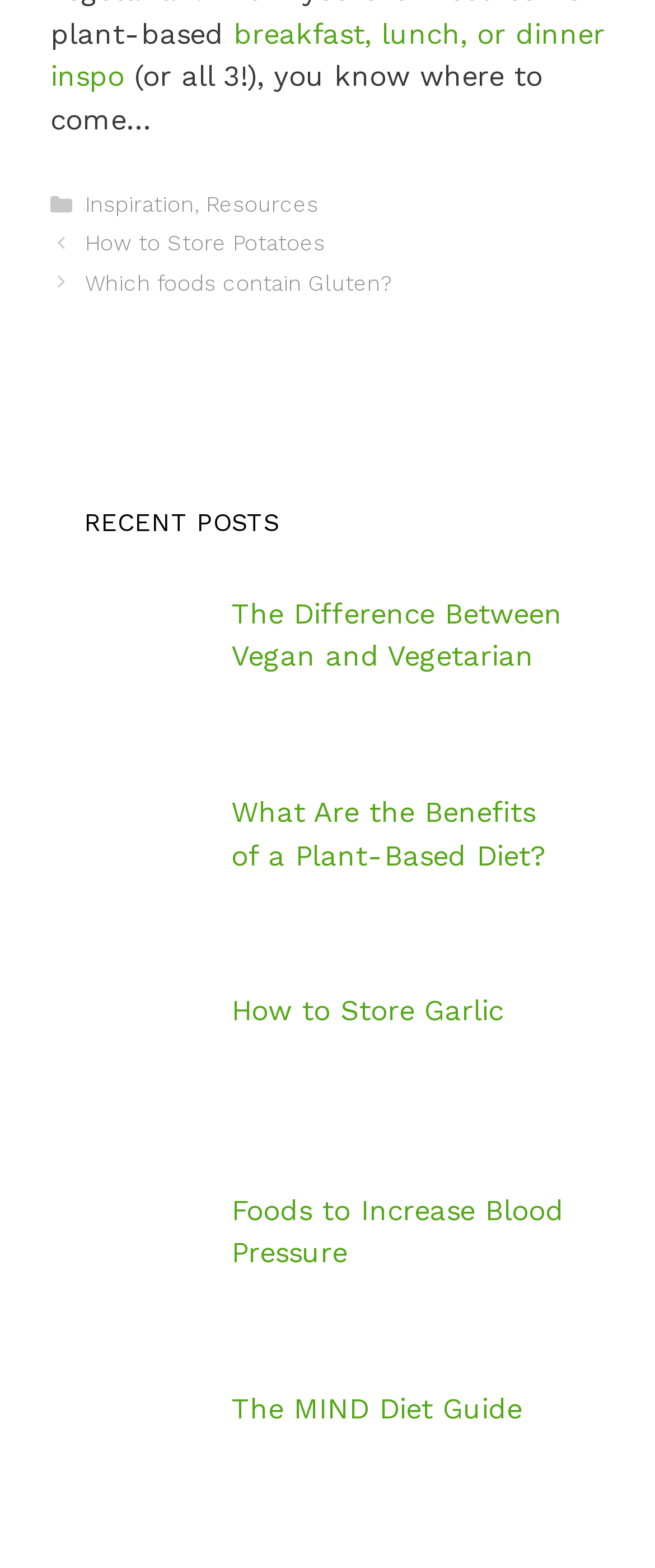Refer to the element description Which foods contain Gluten? and identify the corresponding bounding box in the screenshot. Format the coordinates as (top-left x, top-left y, bottom-right x, bottom-right y) with values in the range of 0 to 1.

[0.13, 0.172, 0.597, 0.188]